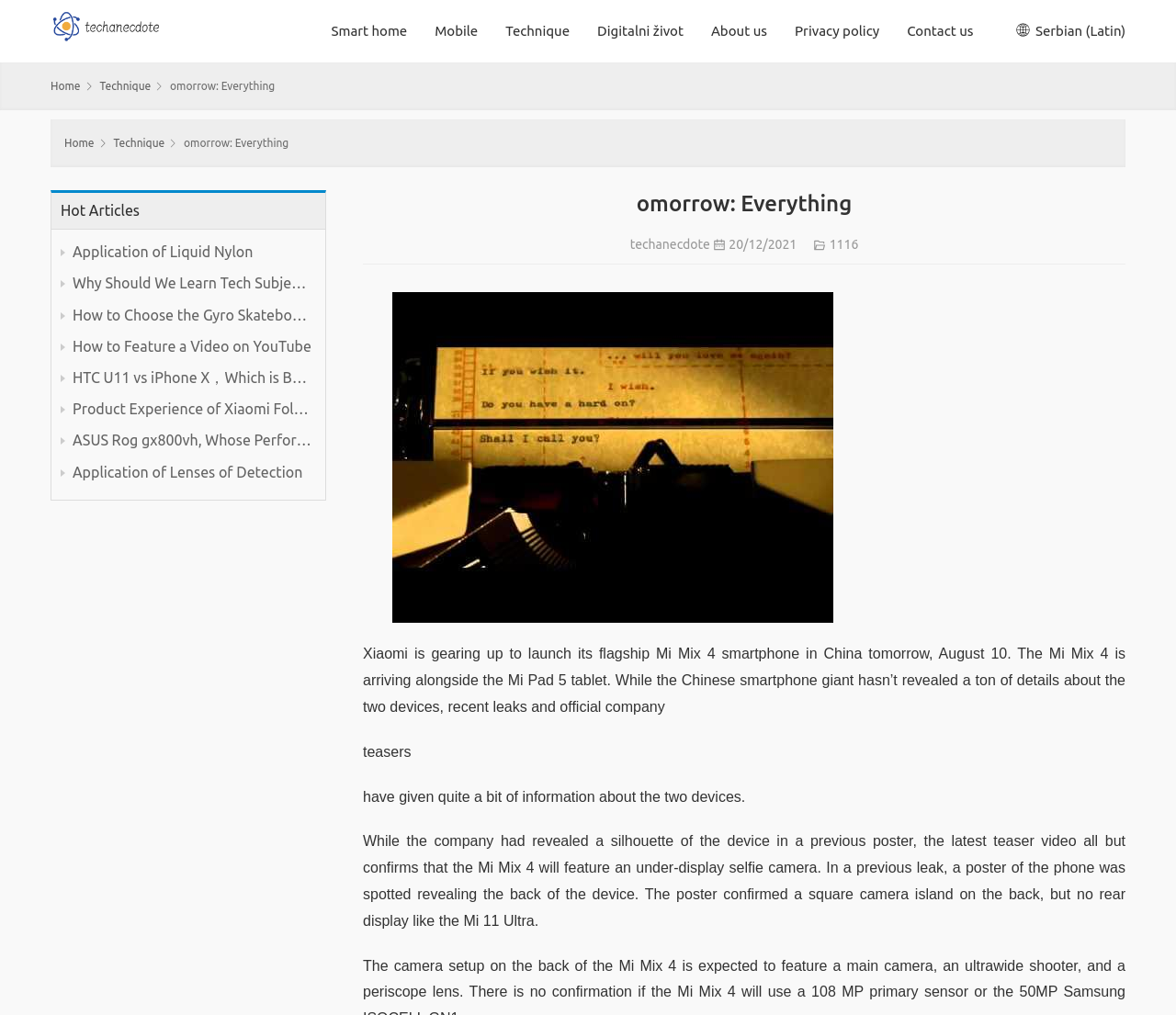Show the bounding box coordinates for the HTML element described as: "Mobile".

[0.358, 0.0, 0.418, 0.062]